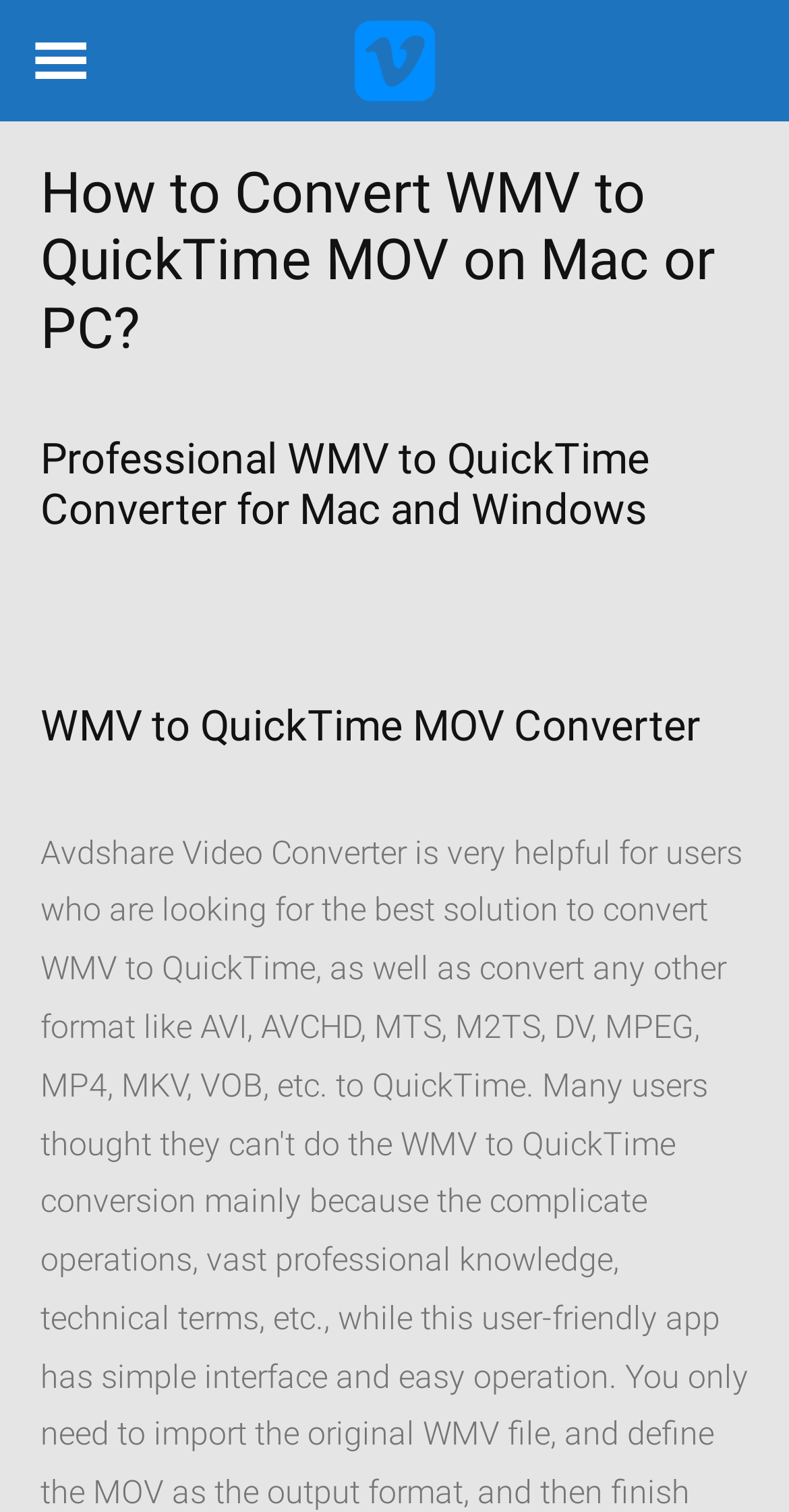Calculate the bounding box coordinates of the UI element given the description: "alt="logo"".

[0.449, 0.0, 0.551, 0.08]